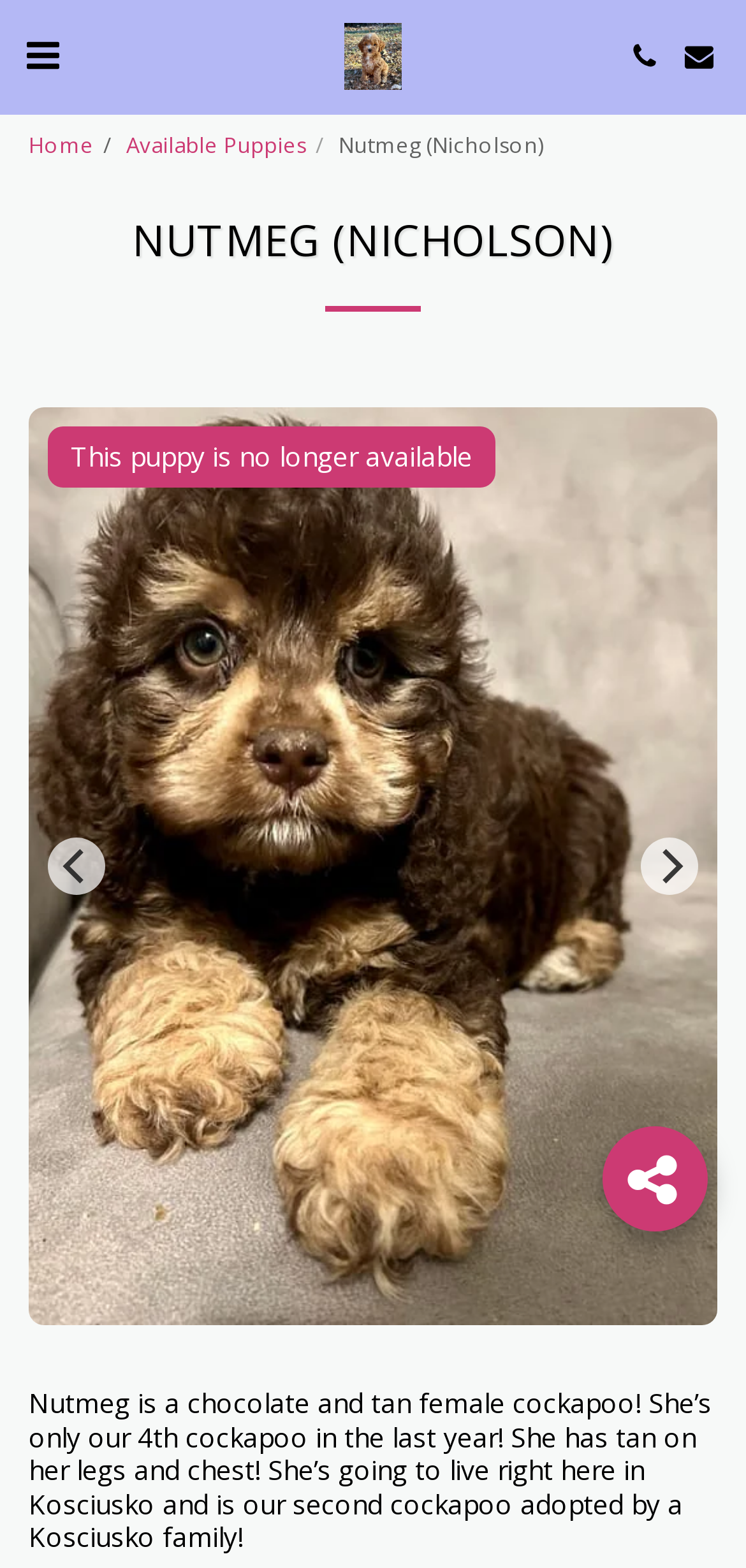Find the bounding box coordinates of the element to click in order to complete this instruction: "go to home page". The bounding box coordinates must be four float numbers between 0 and 1, denoted as [left, top, right, bottom].

[0.038, 0.083, 0.126, 0.101]